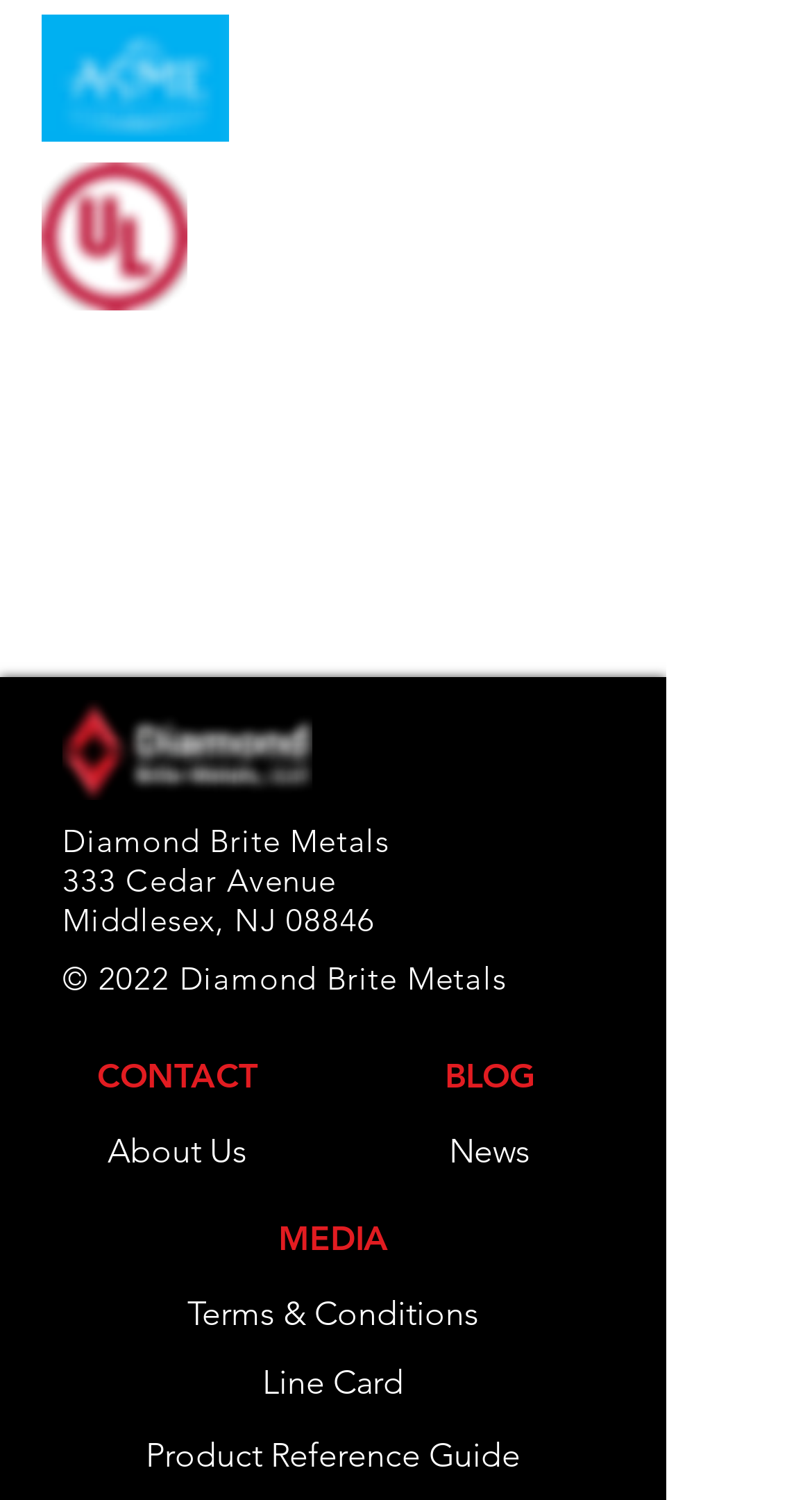Please predict the bounding box coordinates of the element's region where a click is necessary to complete the following instruction: "Go to the CONTACT page". The coordinates should be represented by four float numbers between 0 and 1, i.e., [left, top, right, bottom].

[0.064, 0.689, 0.372, 0.747]